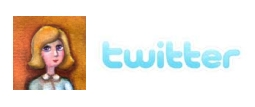Create a detailed narrative of what is happening in the image.

The image features a stylized illustration of a young woman with blonde hair, likely representing a cartoonish or artistic persona. She is set against a warm orange background, which contrasts beautifully with her light-colored hair and adds a touch of vibrancy to the overall image. Next to her is the word "twitter" written in a playful, blue font that is characteristic of the social media platform's branding. This visual combination suggests an invitation to connect or engage with the depicted character on Twitter, emphasizing a social and approachable presence in the digital space. The design is lighthearted and invites viewers to explore further or follow along on social media.